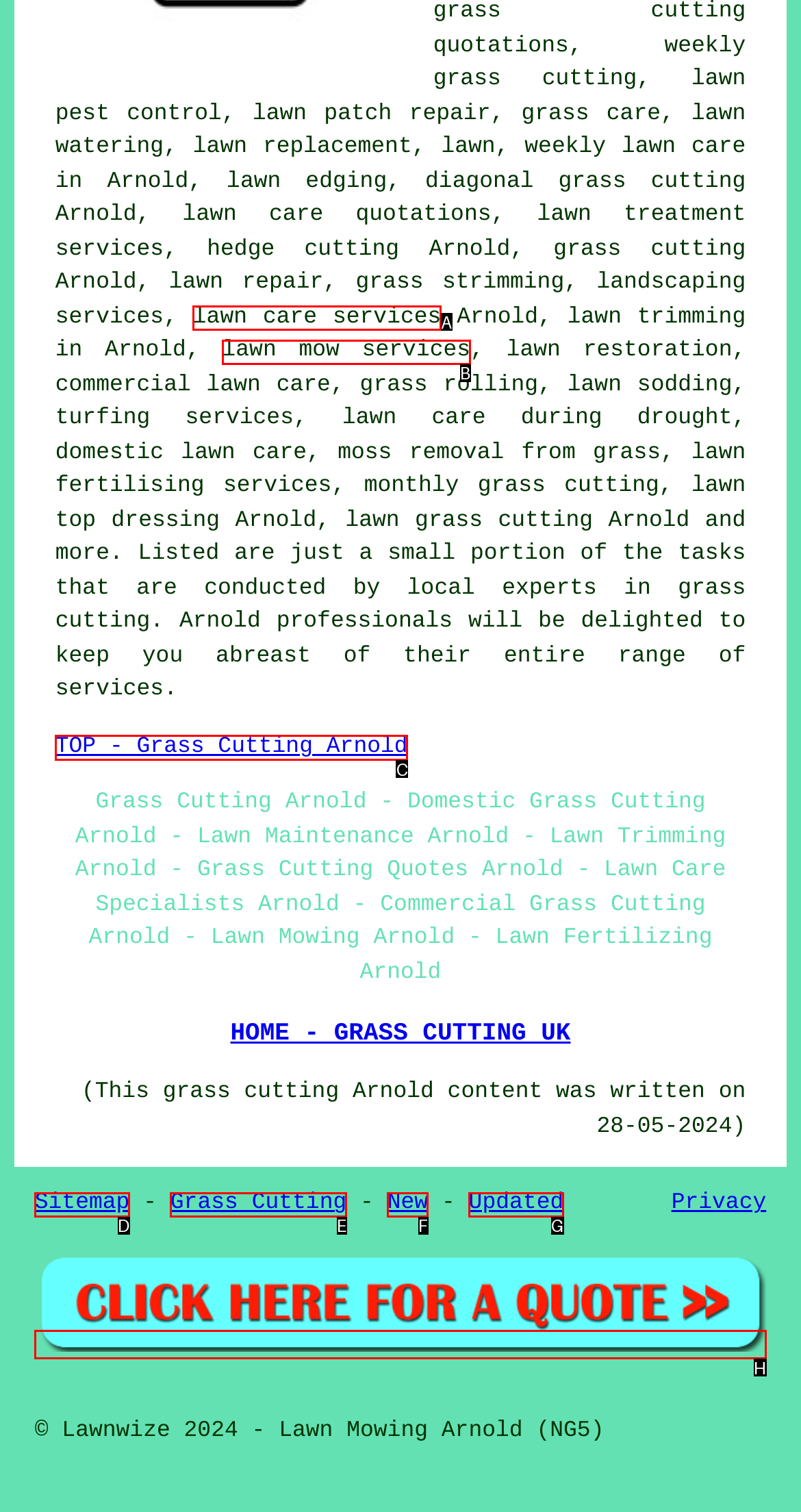Which option should be clicked to complete this task: click on TOP - Grass Cutting Arnold
Reply with the letter of the correct choice from the given choices.

C